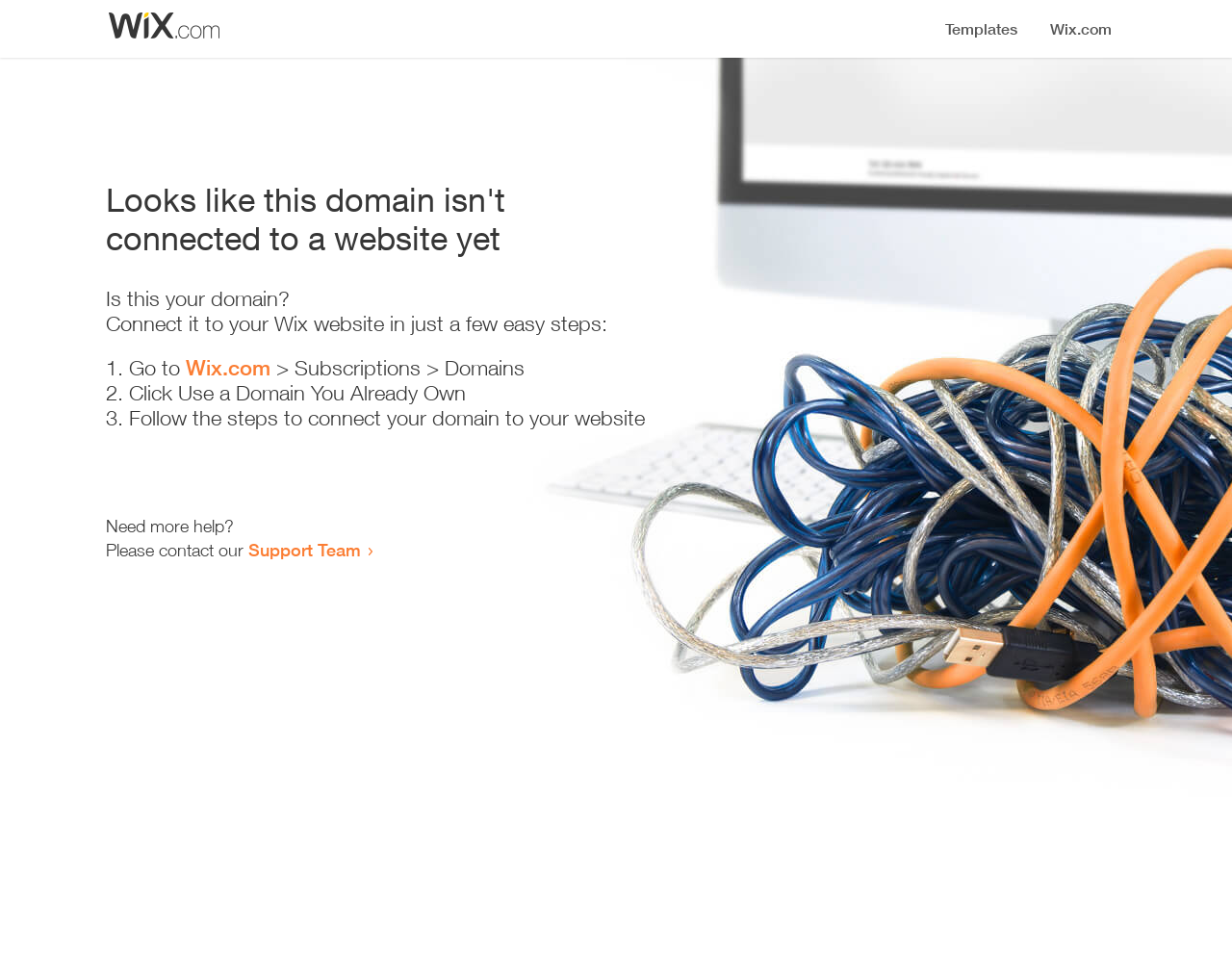Using the description: "Support Team", determine the UI element's bounding box coordinates. Ensure the coordinates are in the format of four float numbers between 0 and 1, i.e., [left, top, right, bottom].

[0.202, 0.552, 0.293, 0.573]